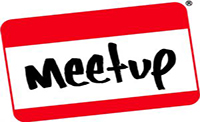What is the purpose of the Meetup platform?
Refer to the image and respond with a one-word or short-phrase answer.

To bring people together